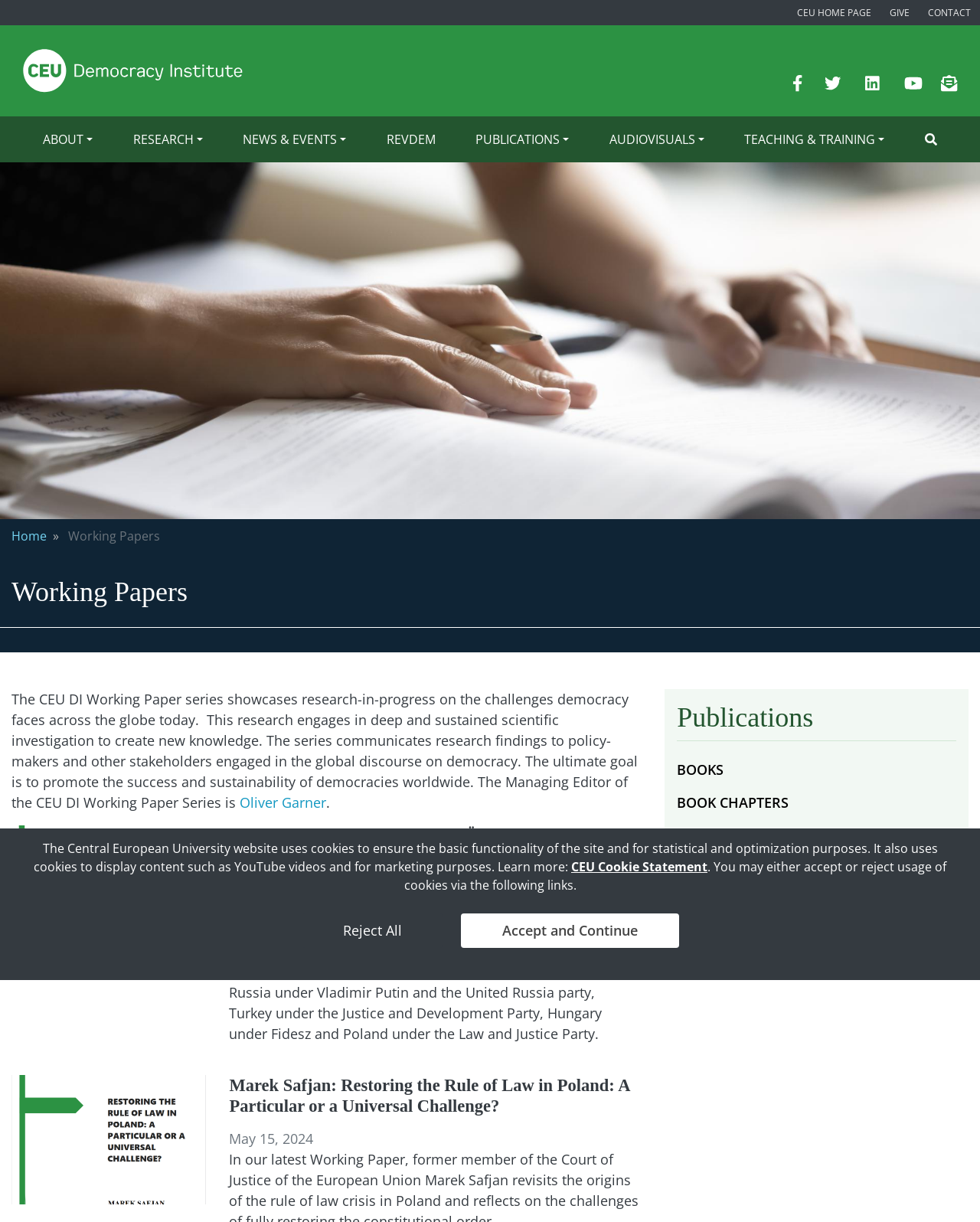Please analyze the image and provide a thorough answer to the question:
What is the title of the first Working Paper listed?

The title of the first Working Paper can be found in the heading 'Adrienn Győry, Kerem Gabriel Öktem and Dorottya Szikra: Varieties of Autocratic Policy Expansion: Hungary, Poland, Russia and Turkey' with bounding box coordinates [0.234, 0.675, 0.655, 0.726]